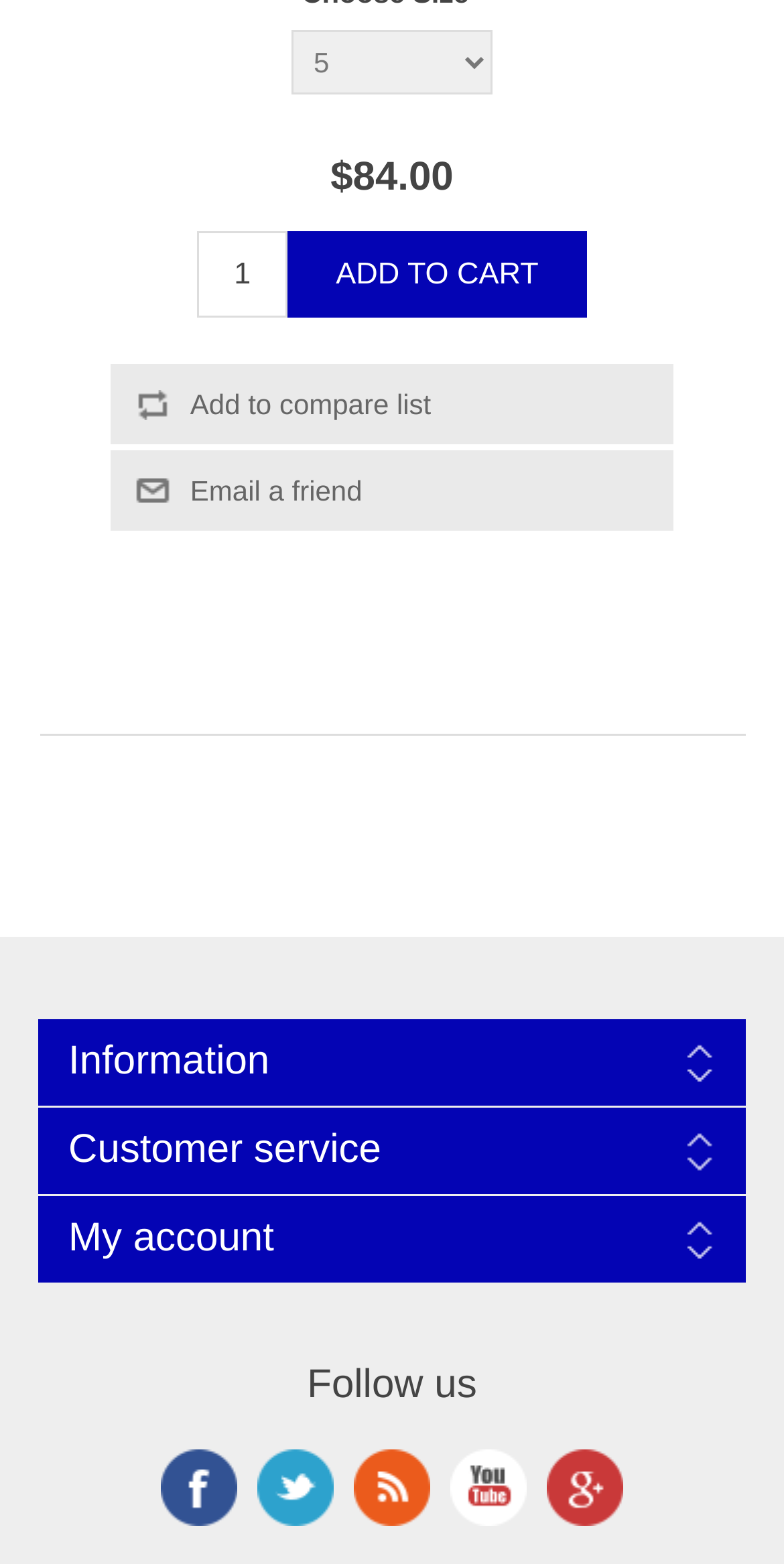Using the format (top-left x, top-left y, bottom-right x, bottom-right y), provide the bounding box coordinates for the described UI element. All values should be floating point numbers between 0 and 1: alt="Download on the Apple Store"

None